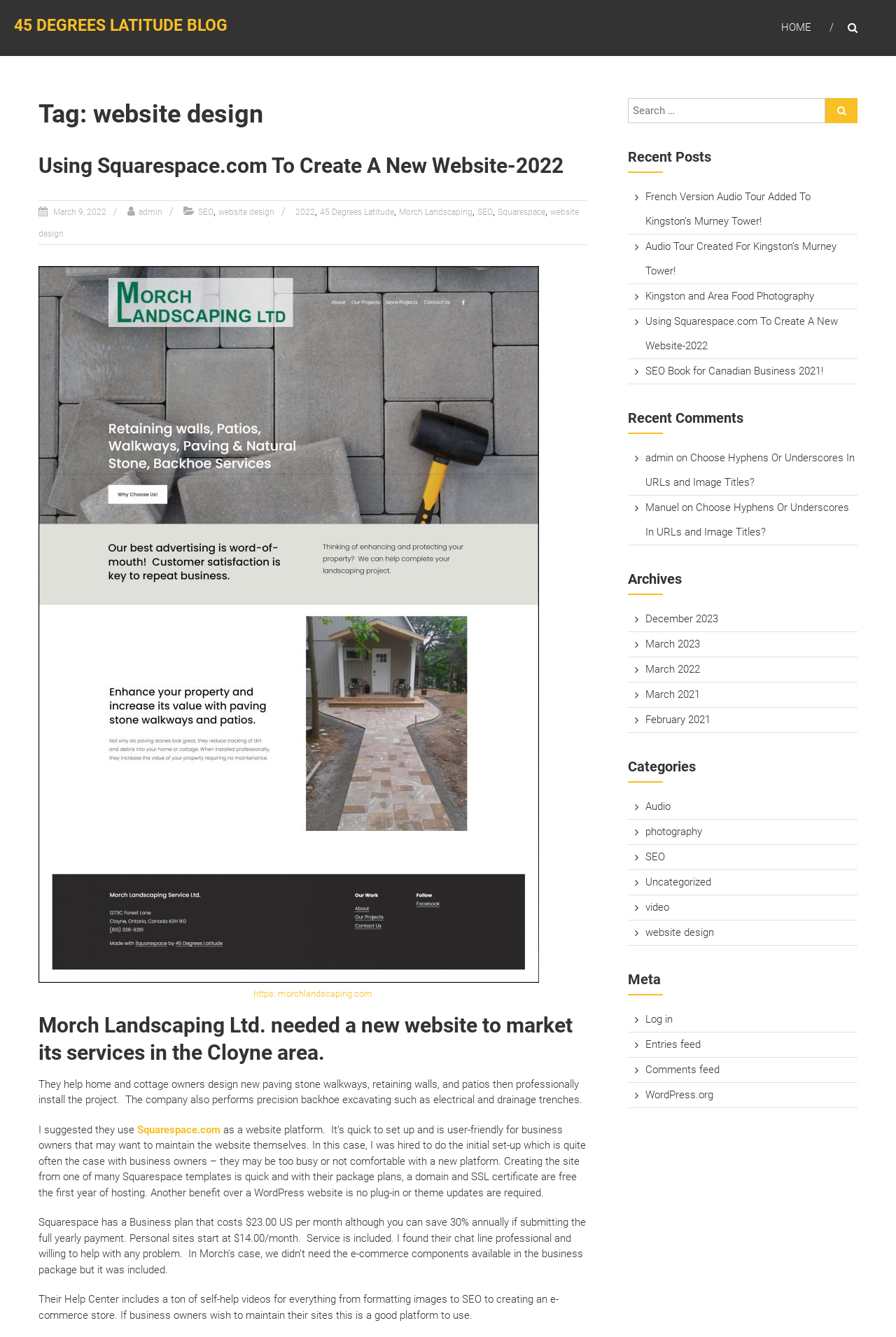Determine the bounding box coordinates of the area to click in order to meet this instruction: "Log in to the website".

[0.721, 0.758, 0.751, 0.767]